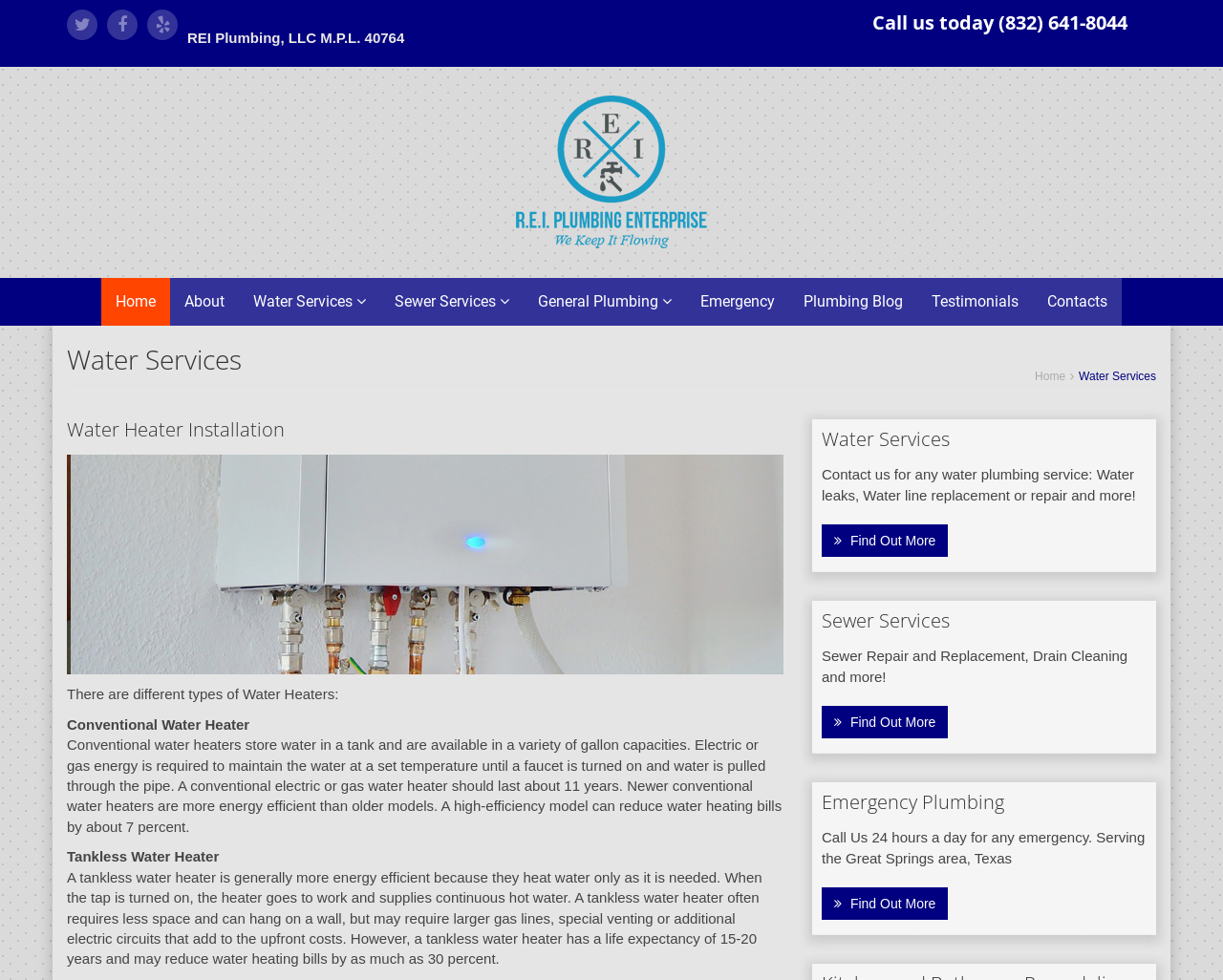Refer to the image and answer the question with as much detail as possible: What is the service area of the emergency plumbing service?

I found this information by looking at the section about Emergency Plumbing, where it says 'Call Us 24 hours a day for any emergency. Serving the Great Springs area, Texas'.